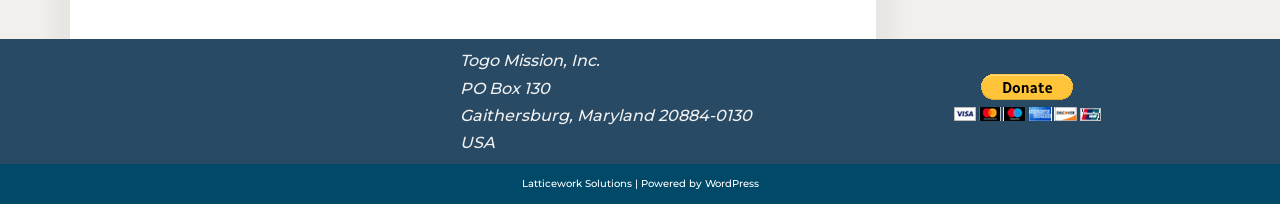Using the provided element description "Latticework Solutions", determine the bounding box coordinates of the UI element.

[0.407, 0.868, 0.493, 0.932]